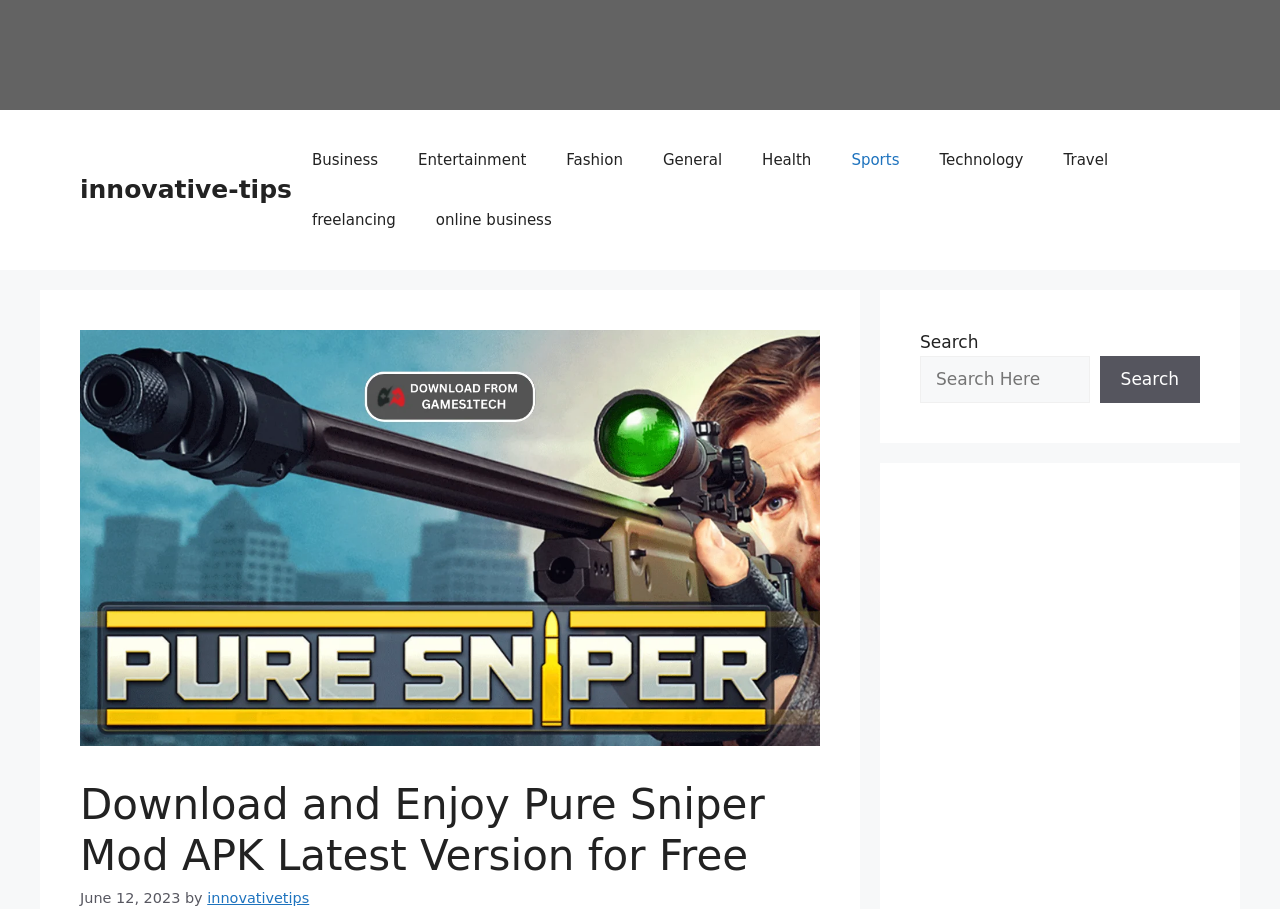Please identify the bounding box coordinates of the element's region that needs to be clicked to fulfill the following instruction: "Click on the 'Shop' link". The bounding box coordinates should consist of four float numbers between 0 and 1, i.e., [left, top, right, bottom].

None